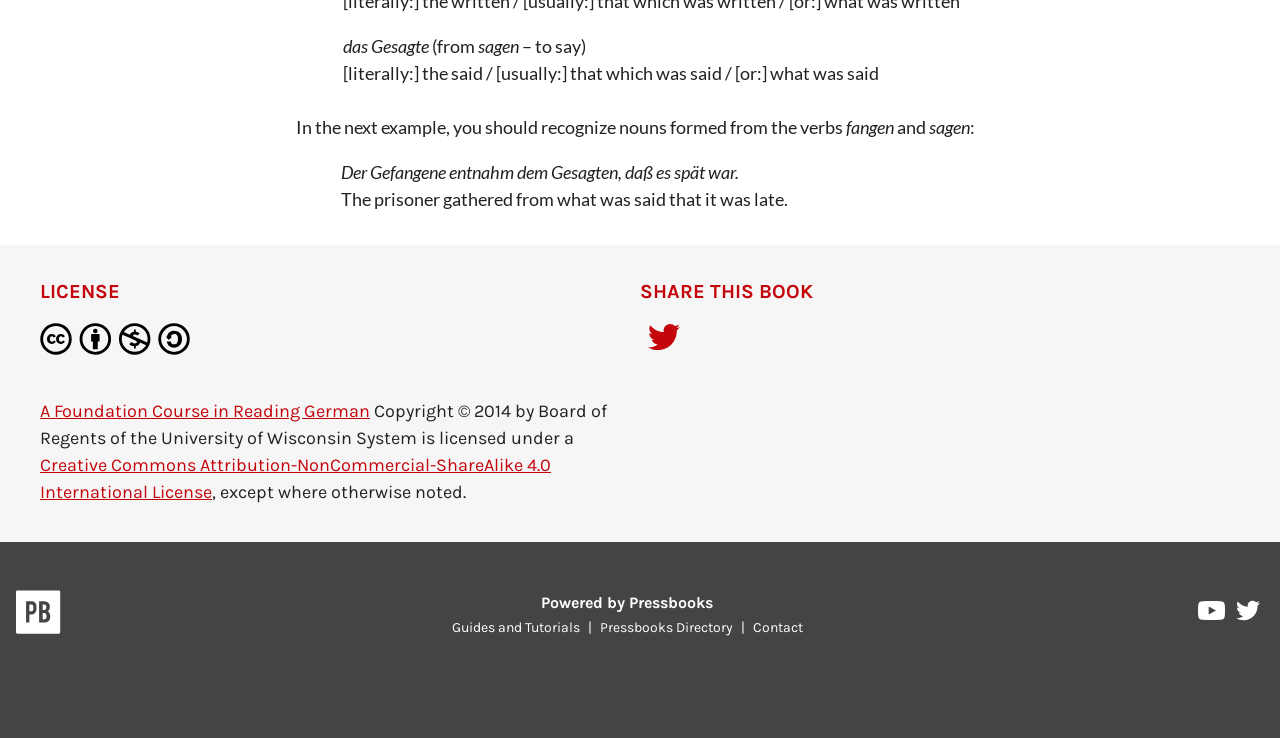From the given element description: "Contact", find the bounding box for the UI element. Provide the coordinates as four float numbers between 0 and 1, in the order [left, top, right, bottom].

[0.582, 0.839, 0.633, 0.862]